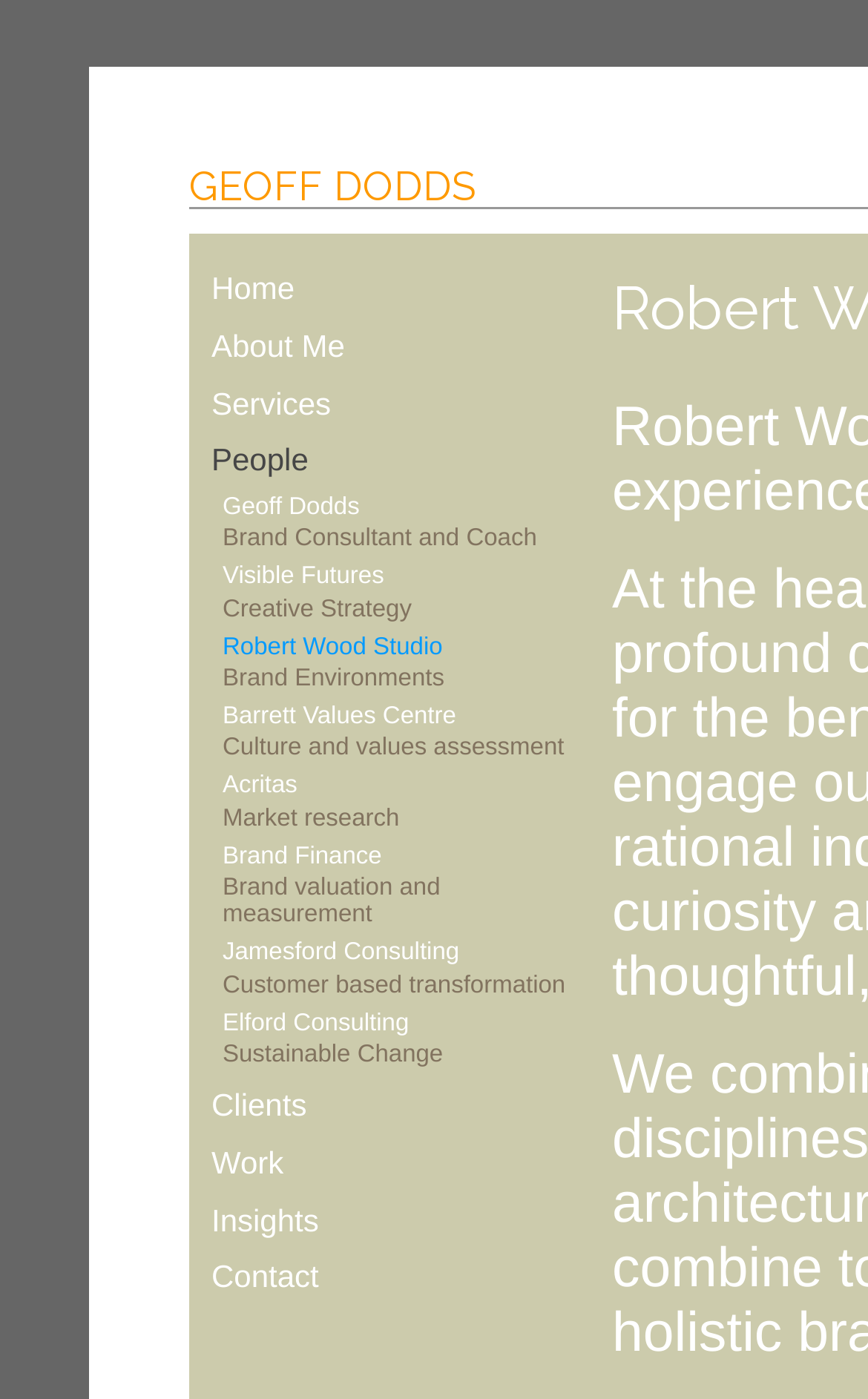Please give a concise answer to this question using a single word or phrase: 
What is the last section of the website?

Contact